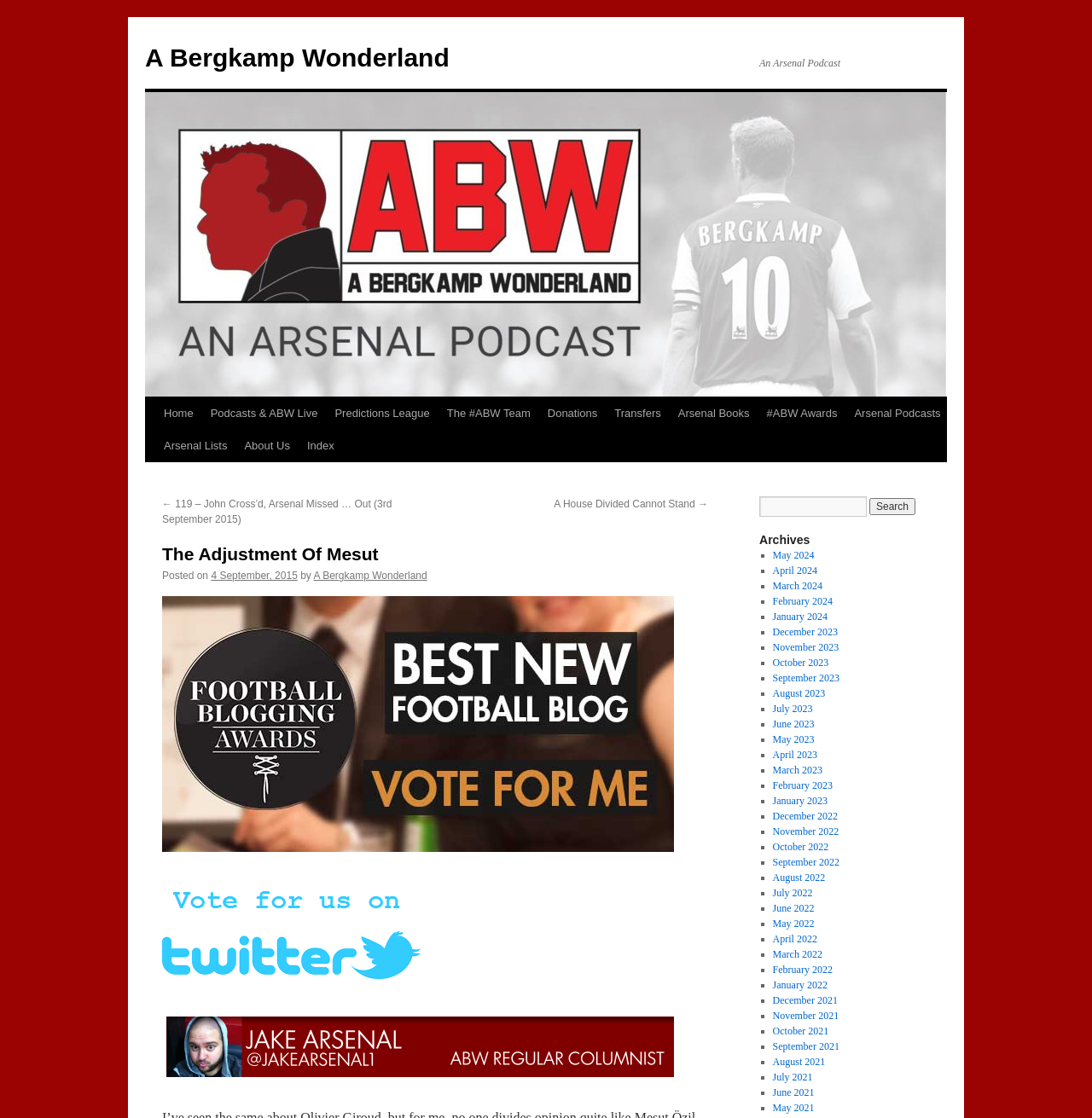From the element description: "Skip to content", extract the bounding box coordinates of the UI element. The coordinates should be expressed as four float numbers between 0 and 1, in the order [left, top, right, bottom].

[0.132, 0.355, 0.148, 0.442]